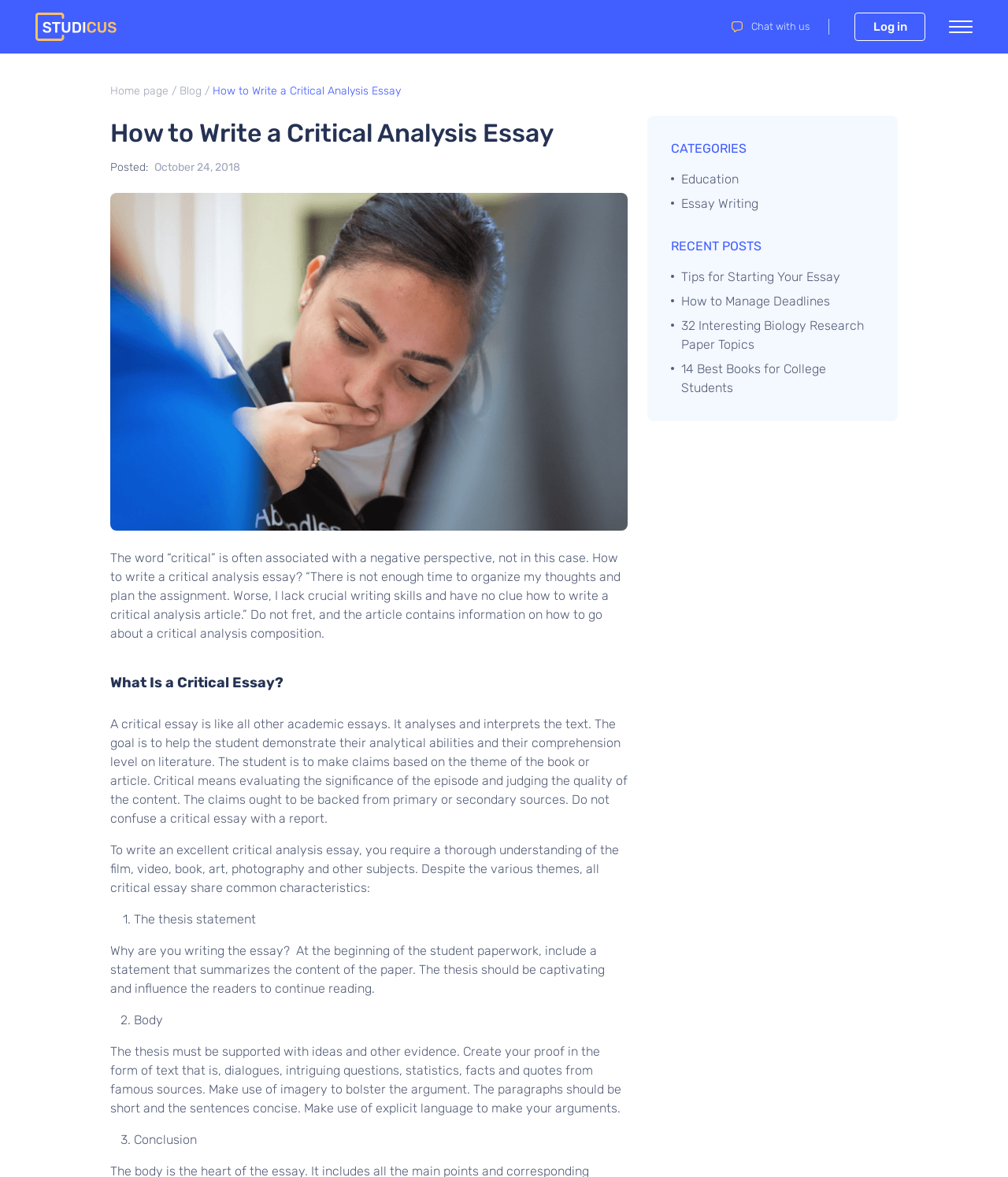Bounding box coordinates are given in the format (top-left x, top-left y, bottom-right x, bottom-right y). All values should be floating point numbers between 0 and 1. Provide the bounding box coordinate for the UI element described as: Tips for Starting Your Essay

[0.666, 0.227, 0.834, 0.243]